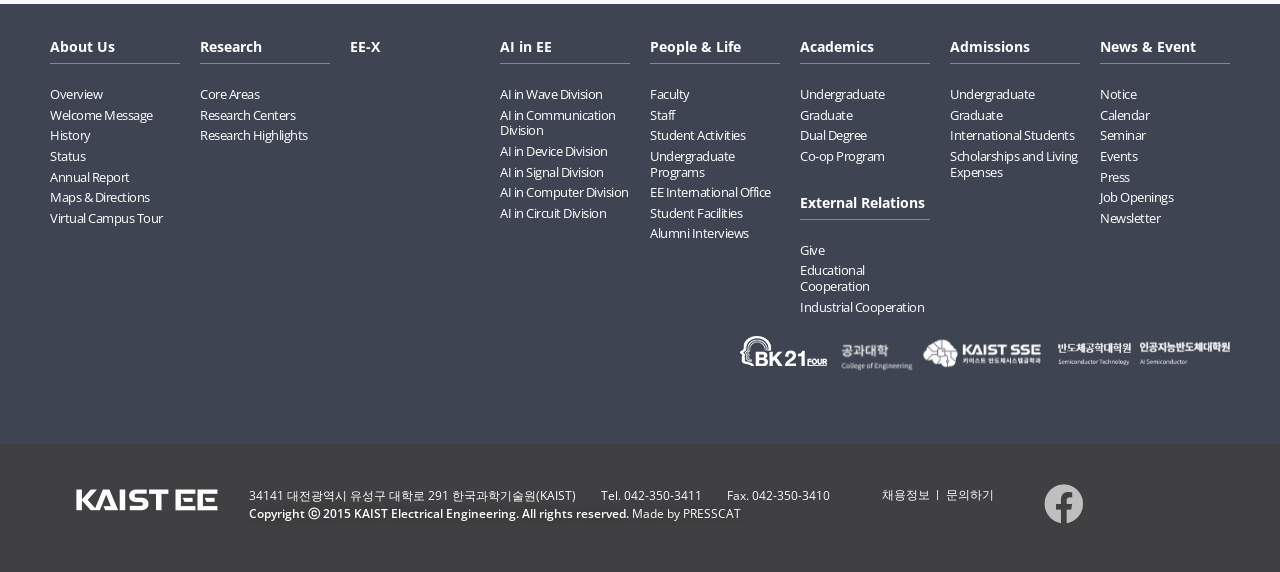From the element description 문의하기, predict the bounding box coordinates of the UI element. The coordinates must be specified in the format (top-left x, top-left y, bottom-right x, bottom-right y) and should be within the 0 to 1 range.

[0.739, 0.847, 0.776, 0.884]